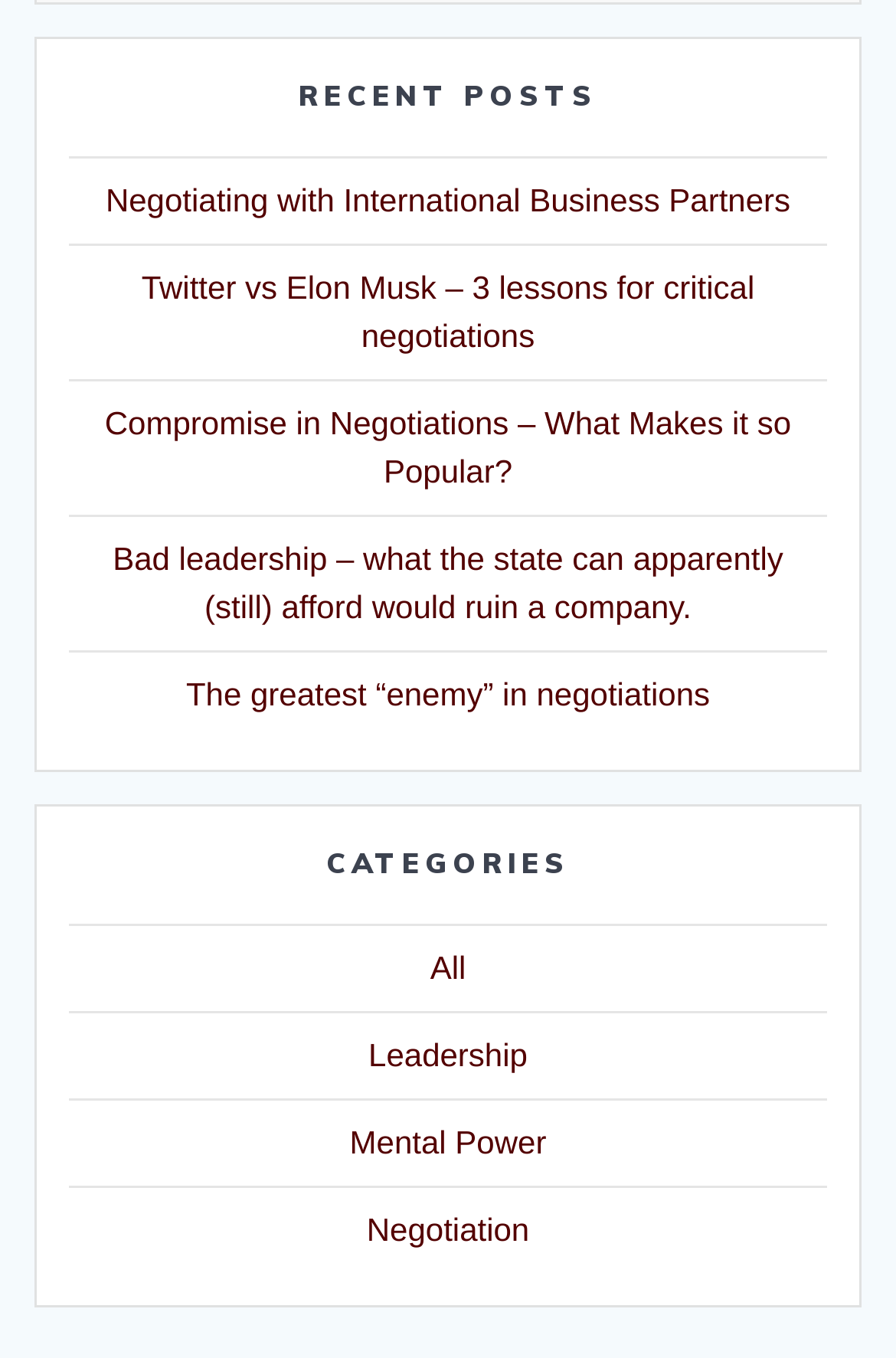What is the title of the first recent post?
Using the information from the image, provide a comprehensive answer to the question.

I looked at the first link under the 'RECENT POSTS' heading, which has the text 'Negotiating with International Business Partners', so that is the title of the first recent post.